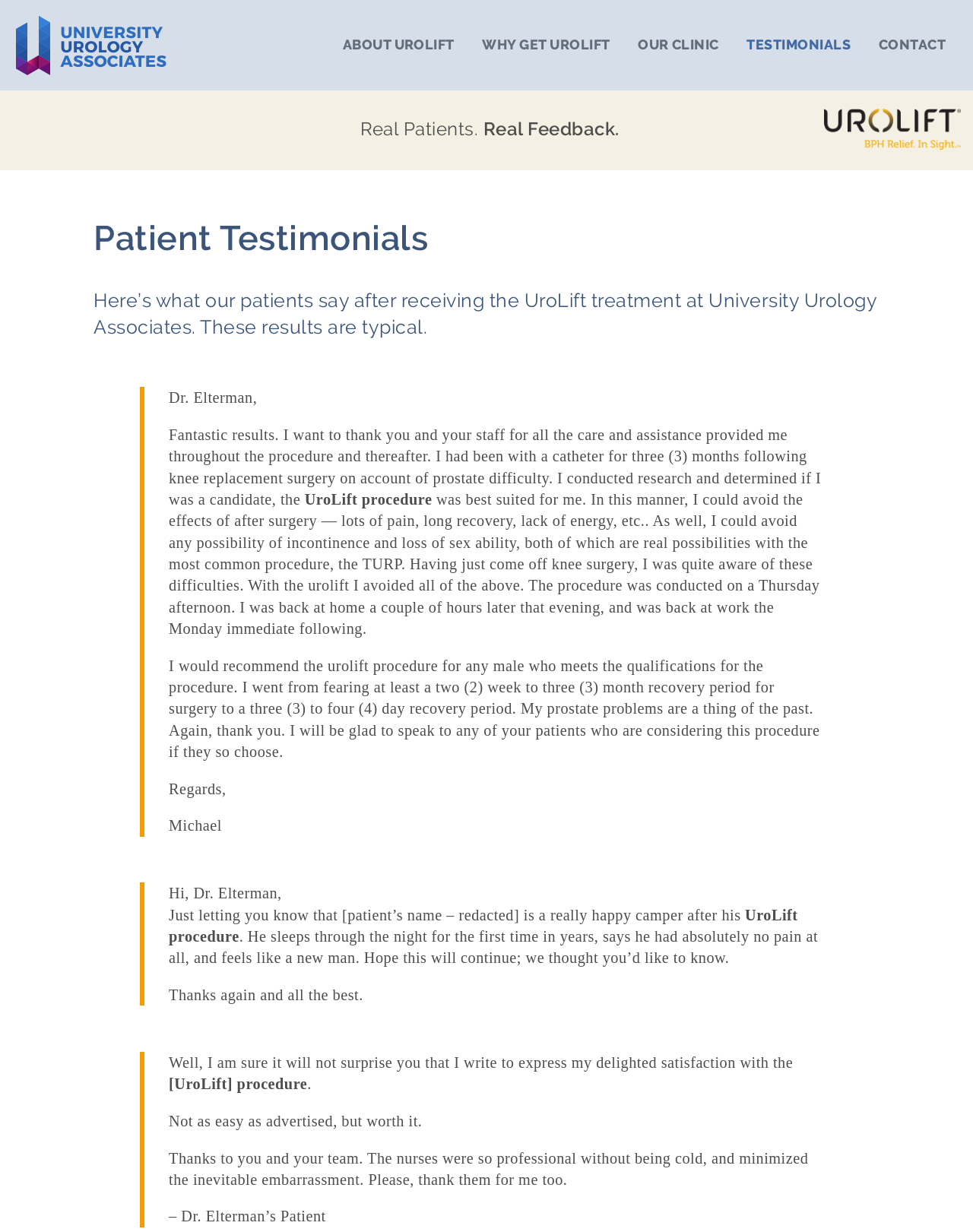Answer this question using a single word or a brief phrase:
How many testimonials are displayed on this page?

3